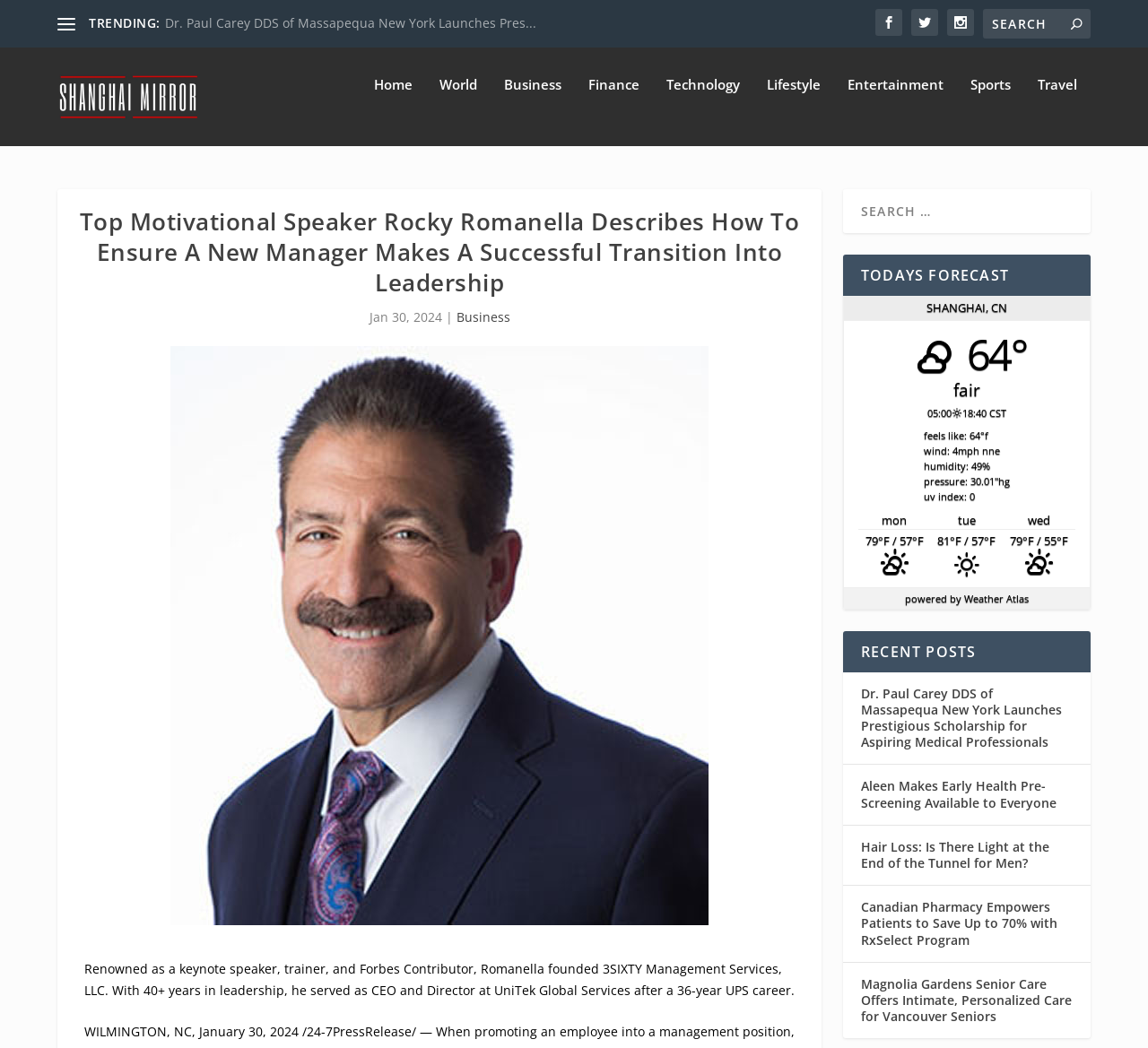Offer an in-depth caption of the entire webpage.

This webpage appears to be a news article page from Shanghai Mirror, a online news publication. At the top, there is a navigation menu with links to various sections such as Home, World, Business, Finance, Technology, Lifestyle, Entertainment, Sports, and Travel. Below the navigation menu, there is a search bar and a heading that reads "TRENDING:".

The main content of the page is an article titled "Top Motivational Speaker Rocky Romanella Describes How To Ensure A New Manager Makes A Successful Transition Into Leadership". The article is accompanied by a date "Jan 30, 2024" and a category label "Business". The article text describes Rocky Romanella's background and experience as a keynote speaker, trainer, and Forbes contributor.

To the right of the article, there is a section displaying the current weather forecast for Shanghai, China. This section includes the current temperature, feels like temperature, wind speed, humidity, pressure, and UV index. Below the current weather forecast, there is a 3-day weather forecast table showing the high and low temperatures for each day.

Further down the page, there is a section titled "RECENT POSTS" that lists several news article links with titles such as "Dr. Paul Carey DDS of Massapequa New York Launches Prestigious Scholarship for Aspiring Medical Professionals" and "Hair Loss: Is There Light at the End of the Tunnel for Men?".

At the very bottom of the page, there is a credit line that reads "powered by Weather Atlas".